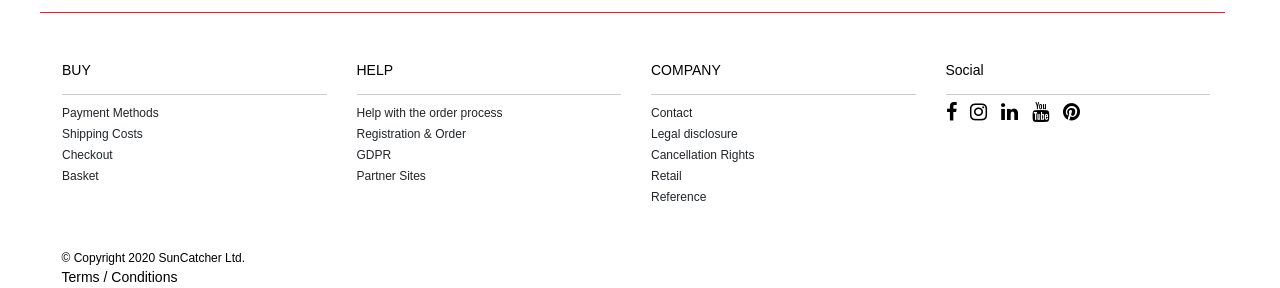Using the description: "Meet The Team", determine the UI element's bounding box coordinates. Ensure the coordinates are in the format of four float numbers between 0 and 1, i.e., [left, top, right, bottom].

None